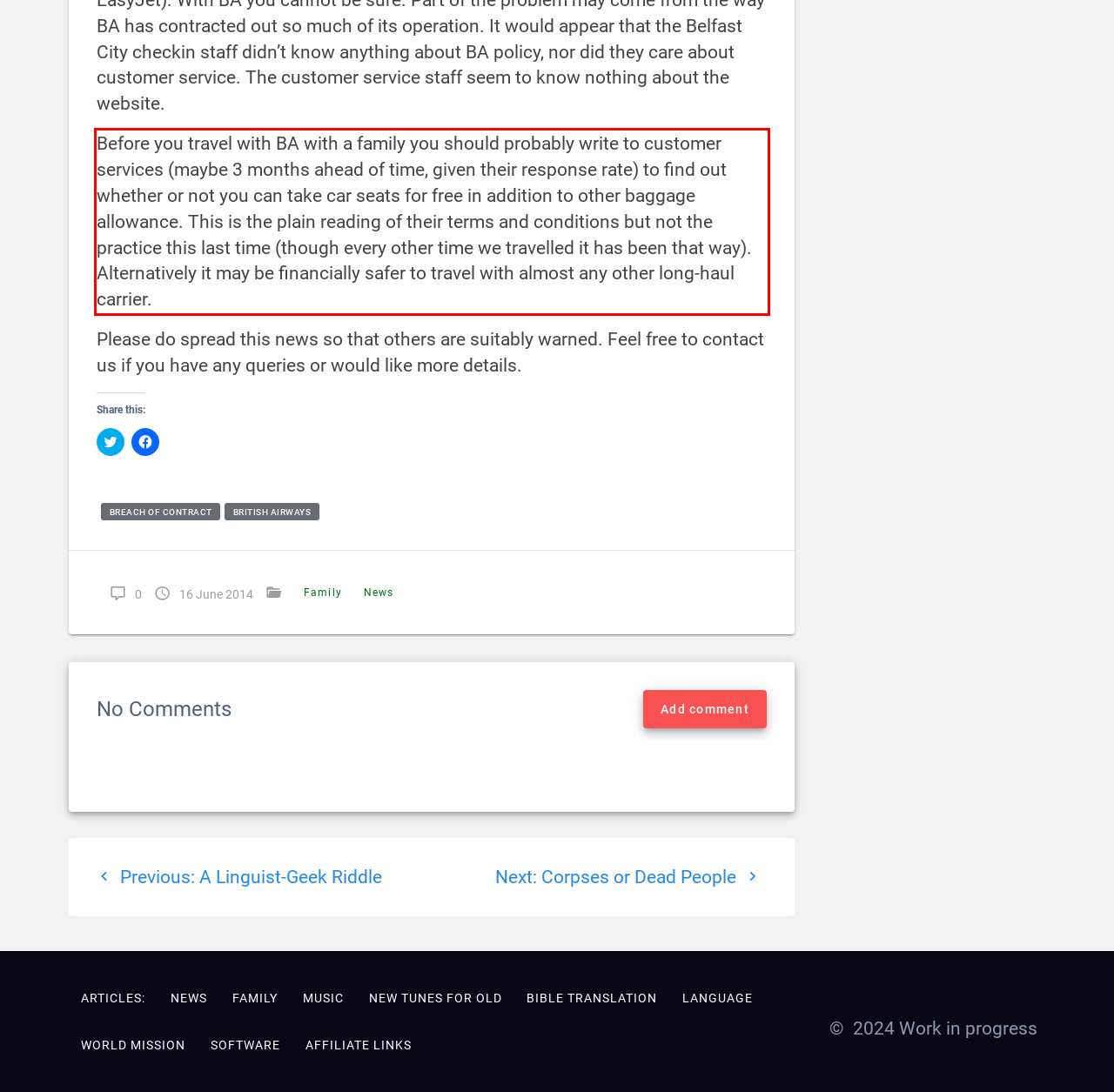Given a screenshot of a webpage containing a red rectangle bounding box, extract and provide the text content found within the red bounding box.

Before you travel with BA with a family you should probably write to customer services (maybe 3 months ahead of time, given their response rate) to find out whether or not you can take car seats for free in addition to other baggage allowance. This is the plain reading of their terms and conditions but not the practice this last time (though every other time we travelled it has been that way). Alternatively it may be financially safer to travel with almost any other long-haul carrier.